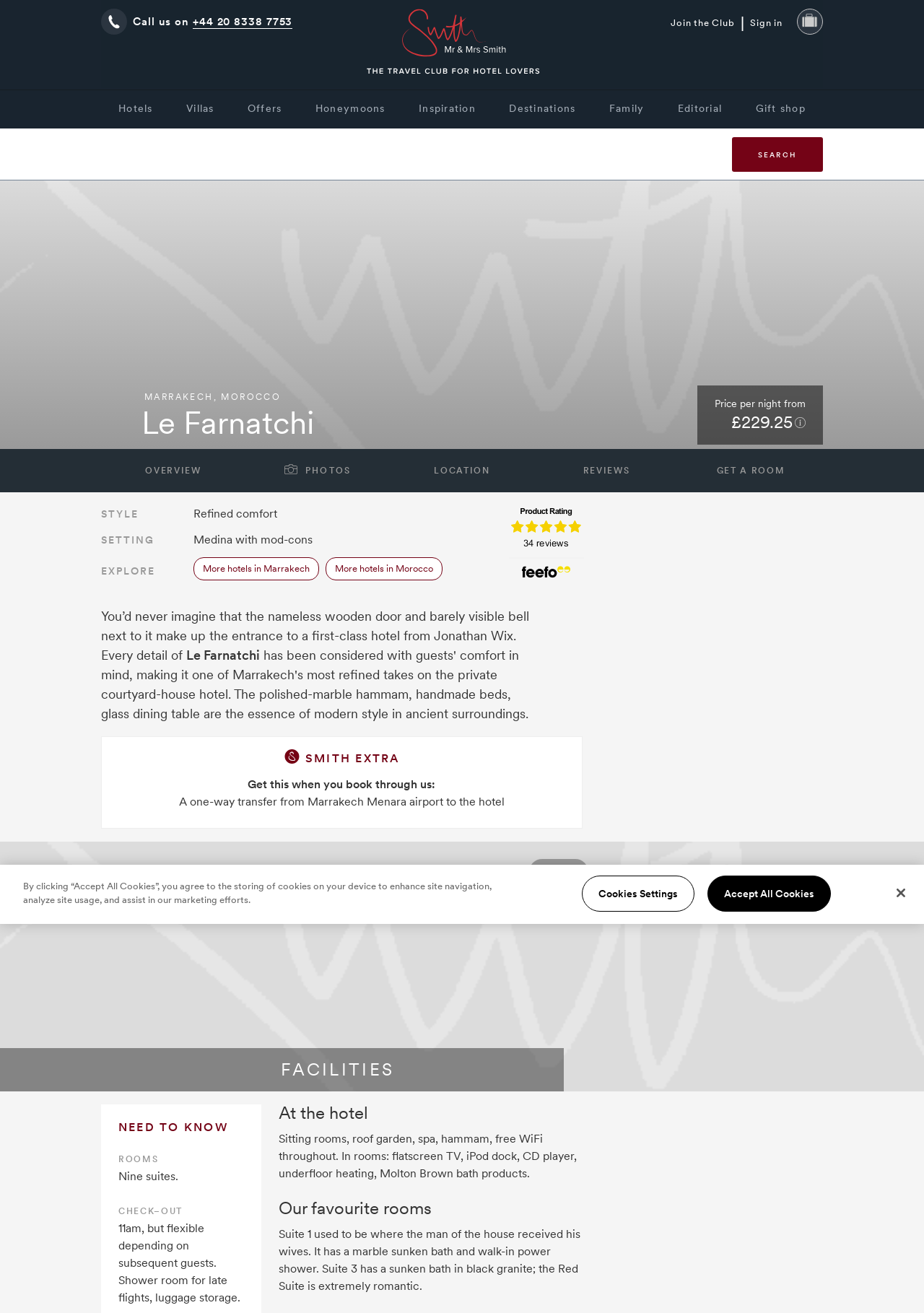Determine the bounding box coordinates of the clickable area required to perform the following instruction: "Get a room at Le Farnatchi". The coordinates should be represented as four float numbers between 0 and 1: [left, top, right, bottom].

[0.775, 0.355, 0.85, 0.363]